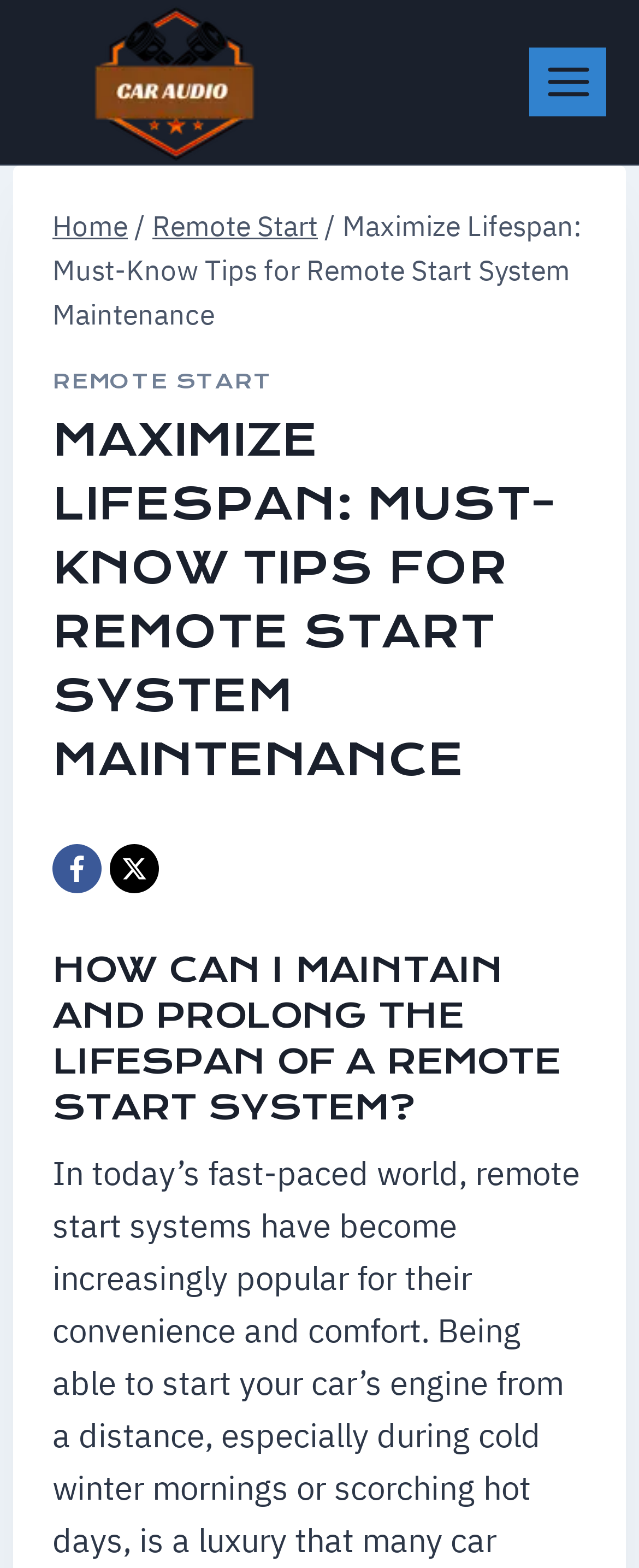Identify the coordinates of the bounding box for the element described below: "Toggle Menu". Return the coordinates as four float numbers between 0 and 1: [left, top, right, bottom].

[0.829, 0.031, 0.949, 0.074]